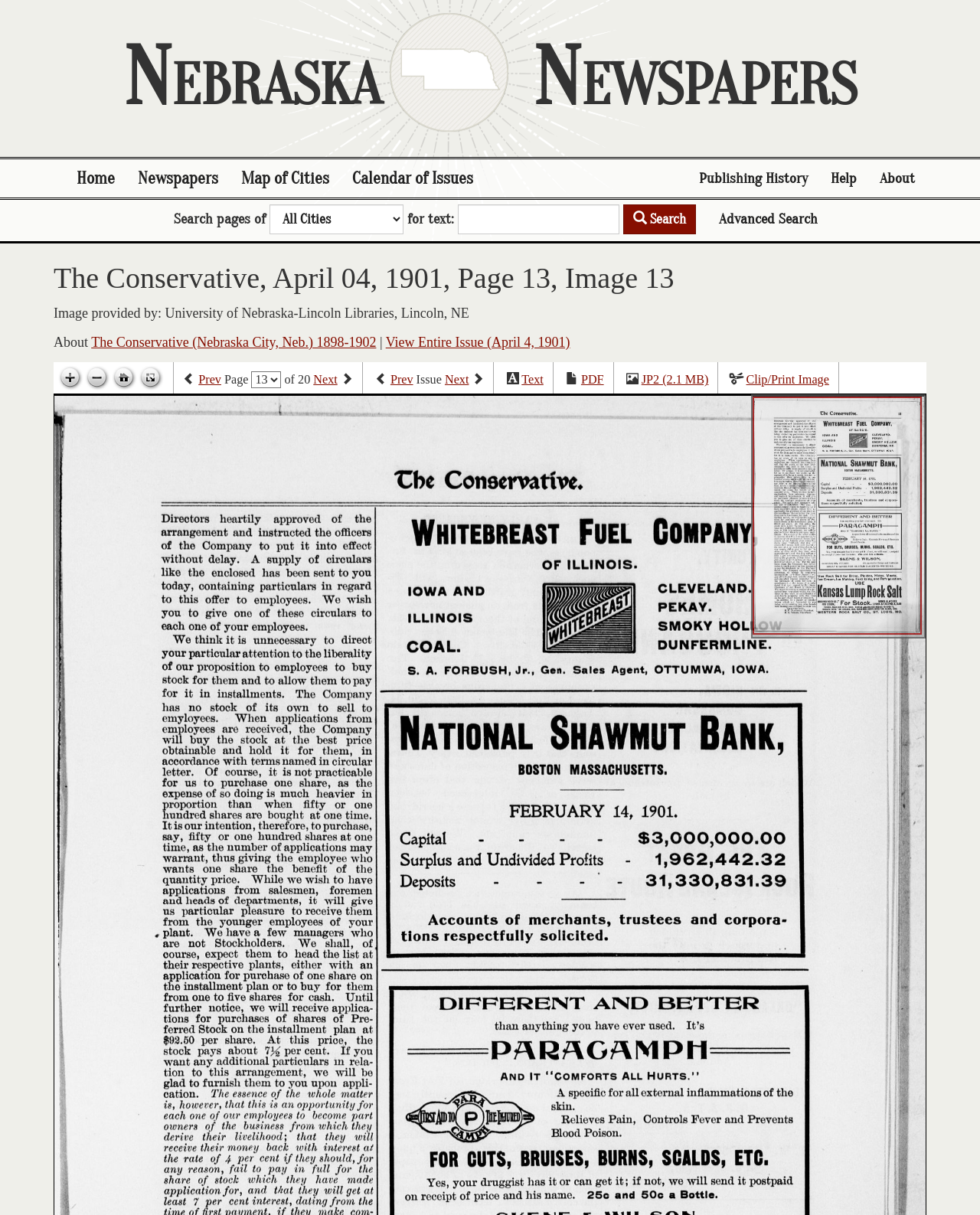Give a concise answer using only one word or phrase for this question:
What is the date of the newspaper issue?

April 04, 1901